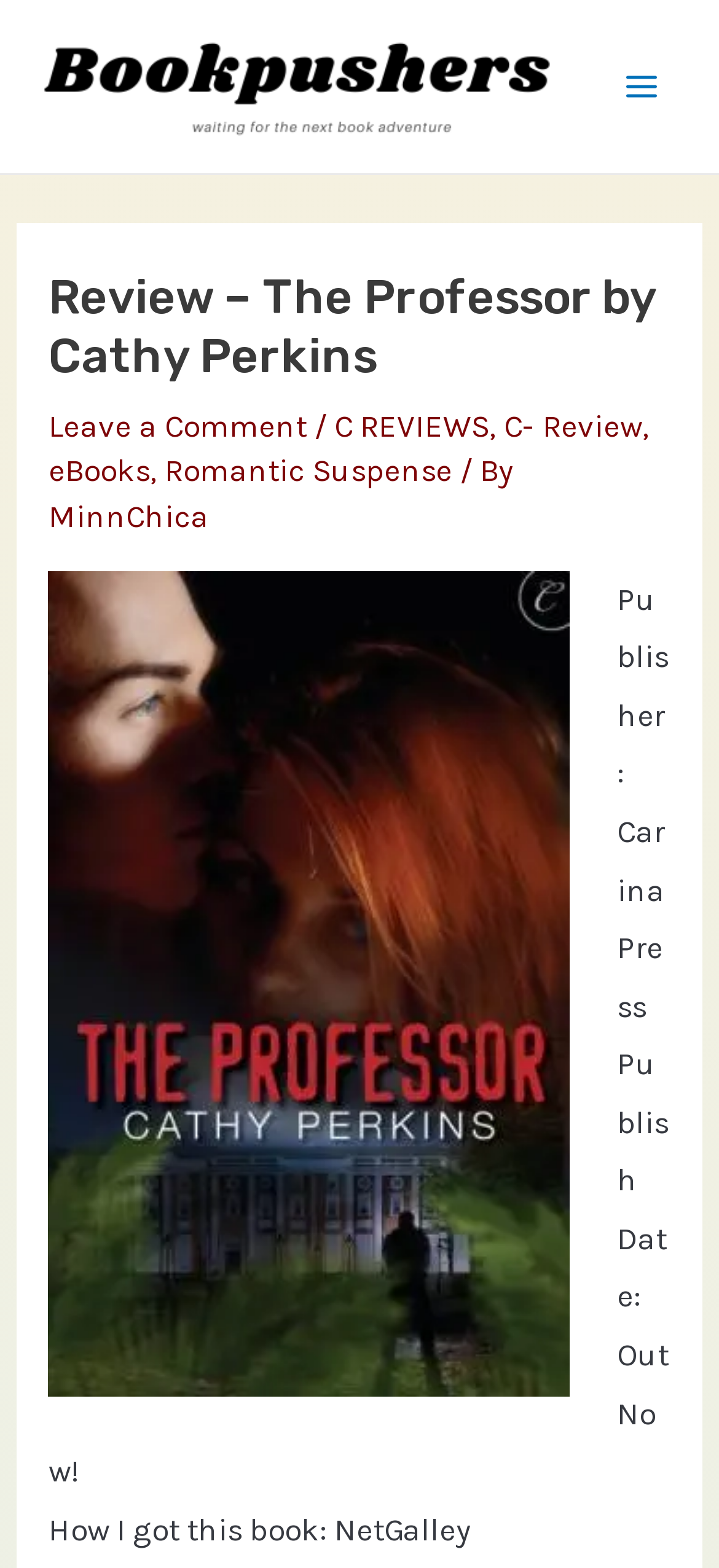What is the name of the book being reviewed?
Look at the image and respond to the question as thoroughly as possible.

Based on the webpage, the heading 'Review – The Professor by Cathy Perkins' suggests that the book being reviewed is 'The Professor' by Cathy Perkins.